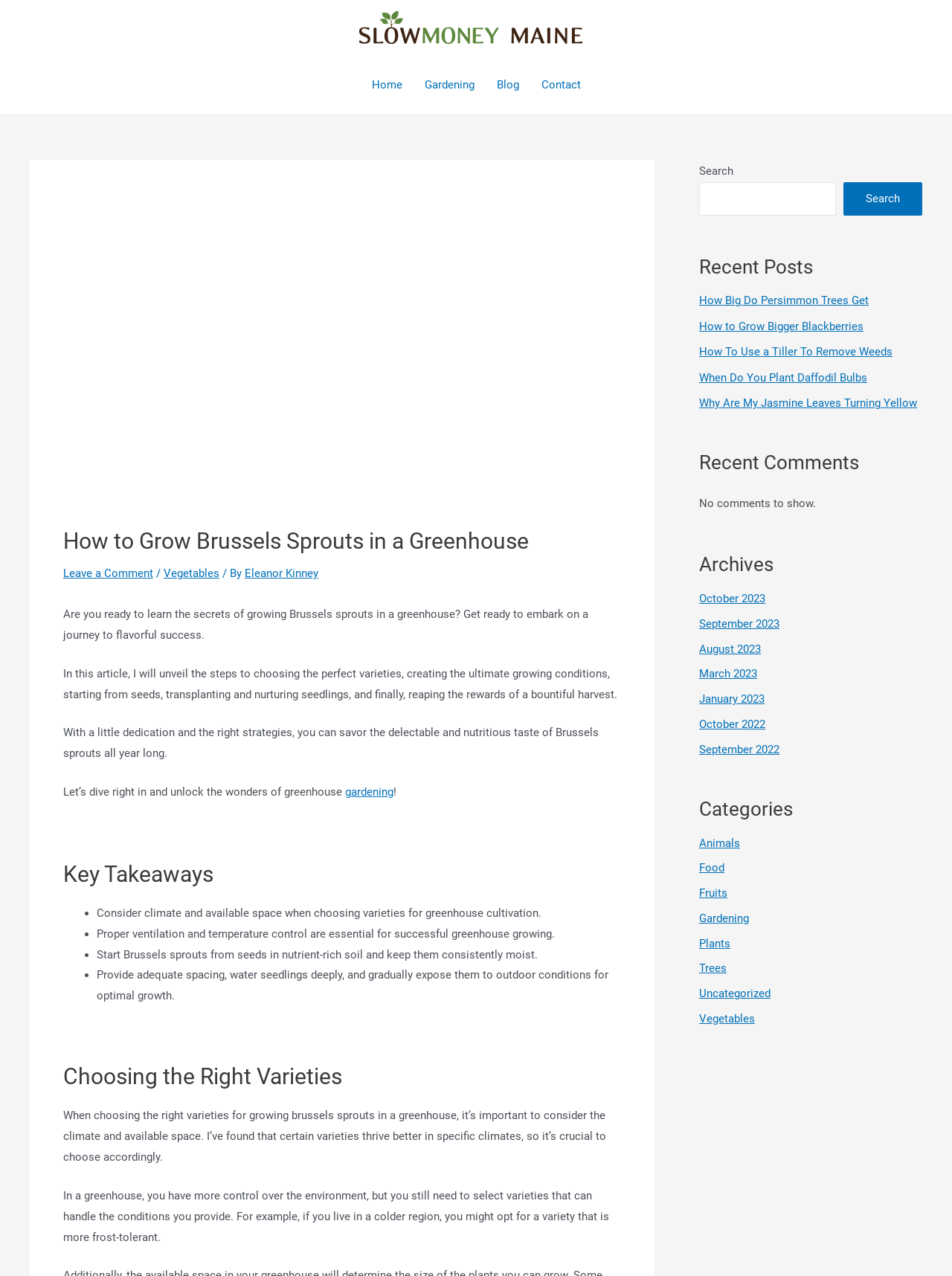What is the category of the article 'How to Grow Brussels Sprouts in a Greenhouse'?
Based on the screenshot, provide your answer in one word or phrase.

Vegetables